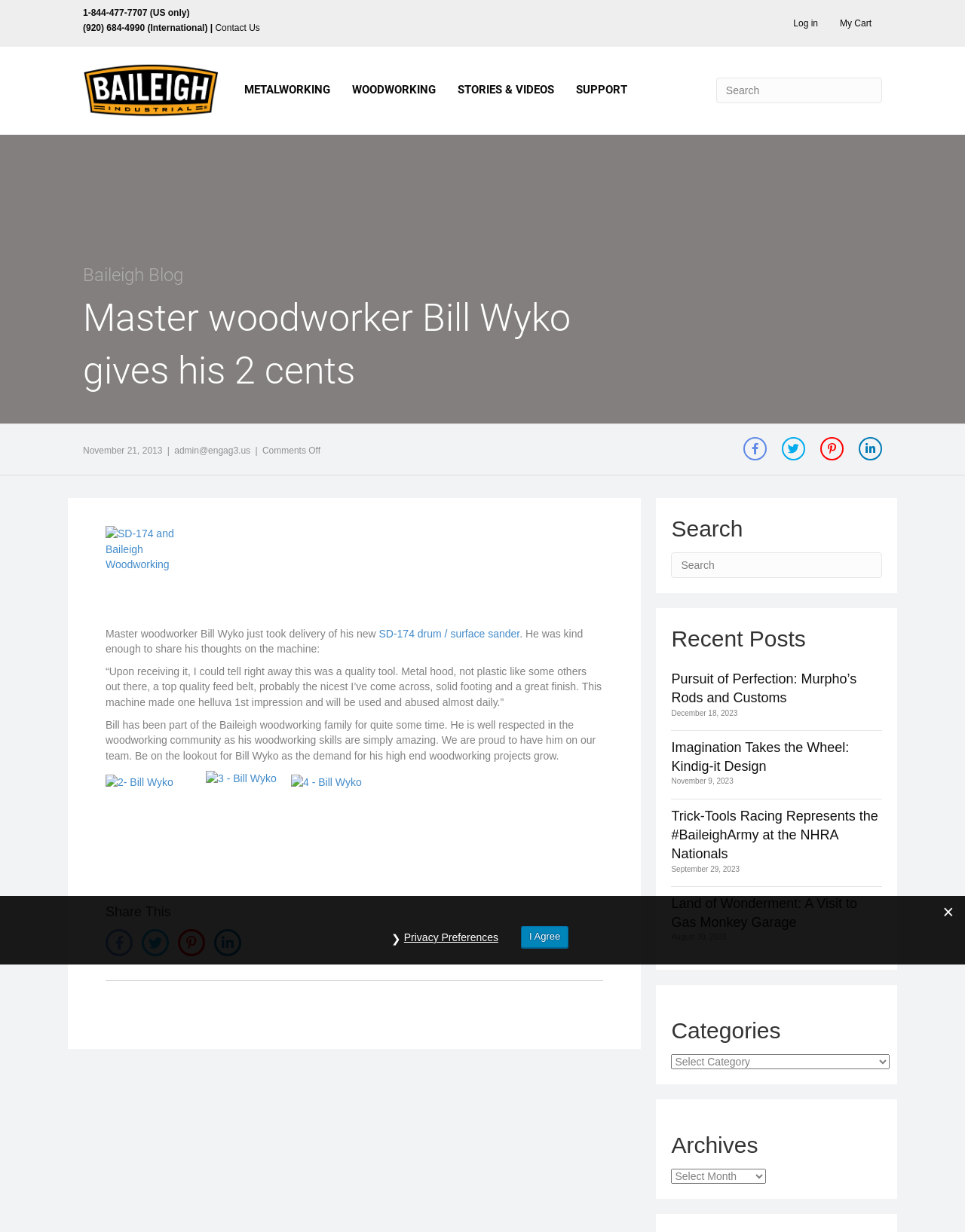Indicate the bounding box coordinates of the element that needs to be clicked to satisfy the following instruction: "View Bill Wyko's woodworking projects". The coordinates should be four float numbers between 0 and 1, i.e., [left, top, right, bottom].

[0.109, 0.509, 0.393, 0.519]